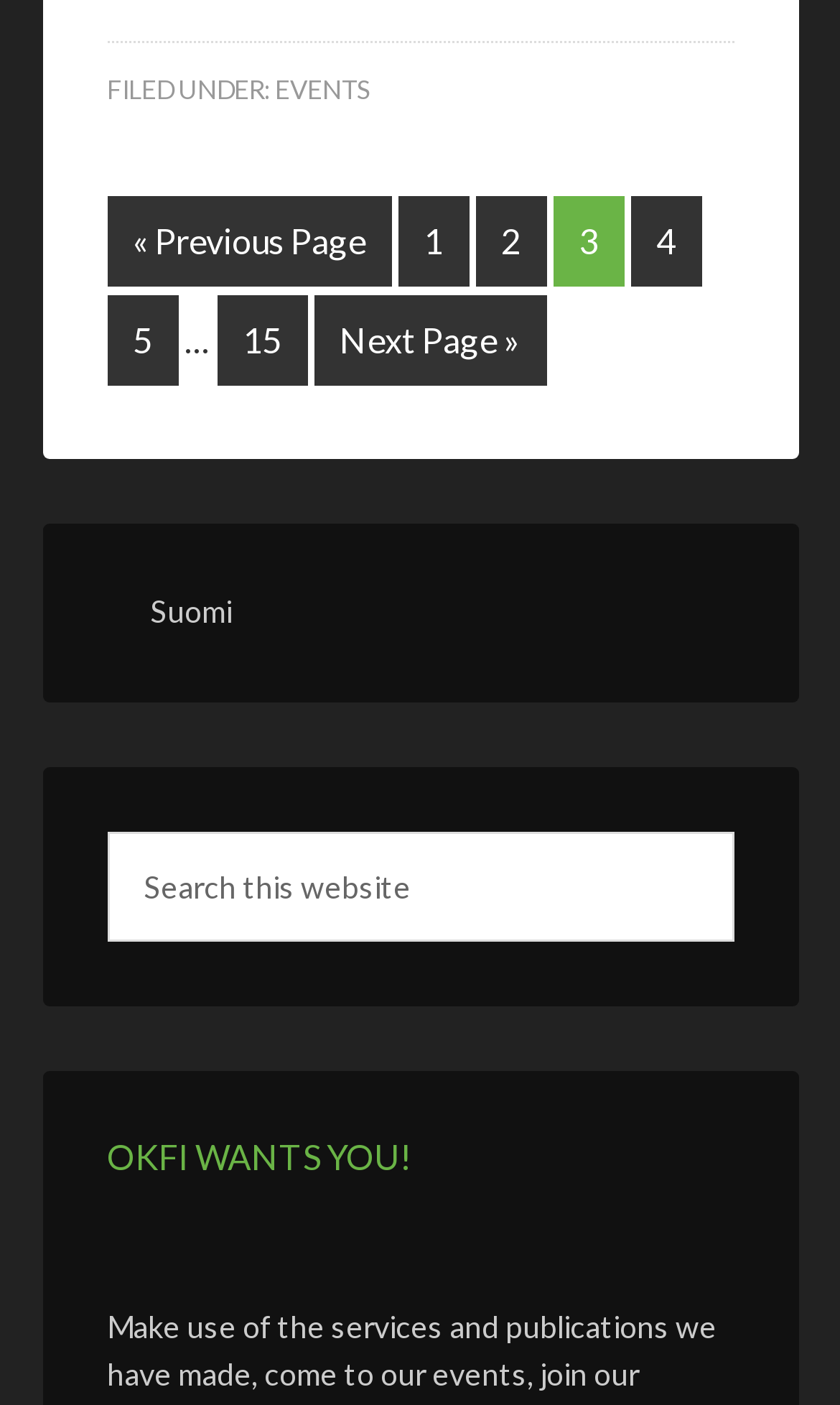Based on the image, provide a detailed response to the question:
How many links are below the search box?

I counted the number of links below the search box by looking at the links 'OKFI WANTS YOU!' and the empty link below it.